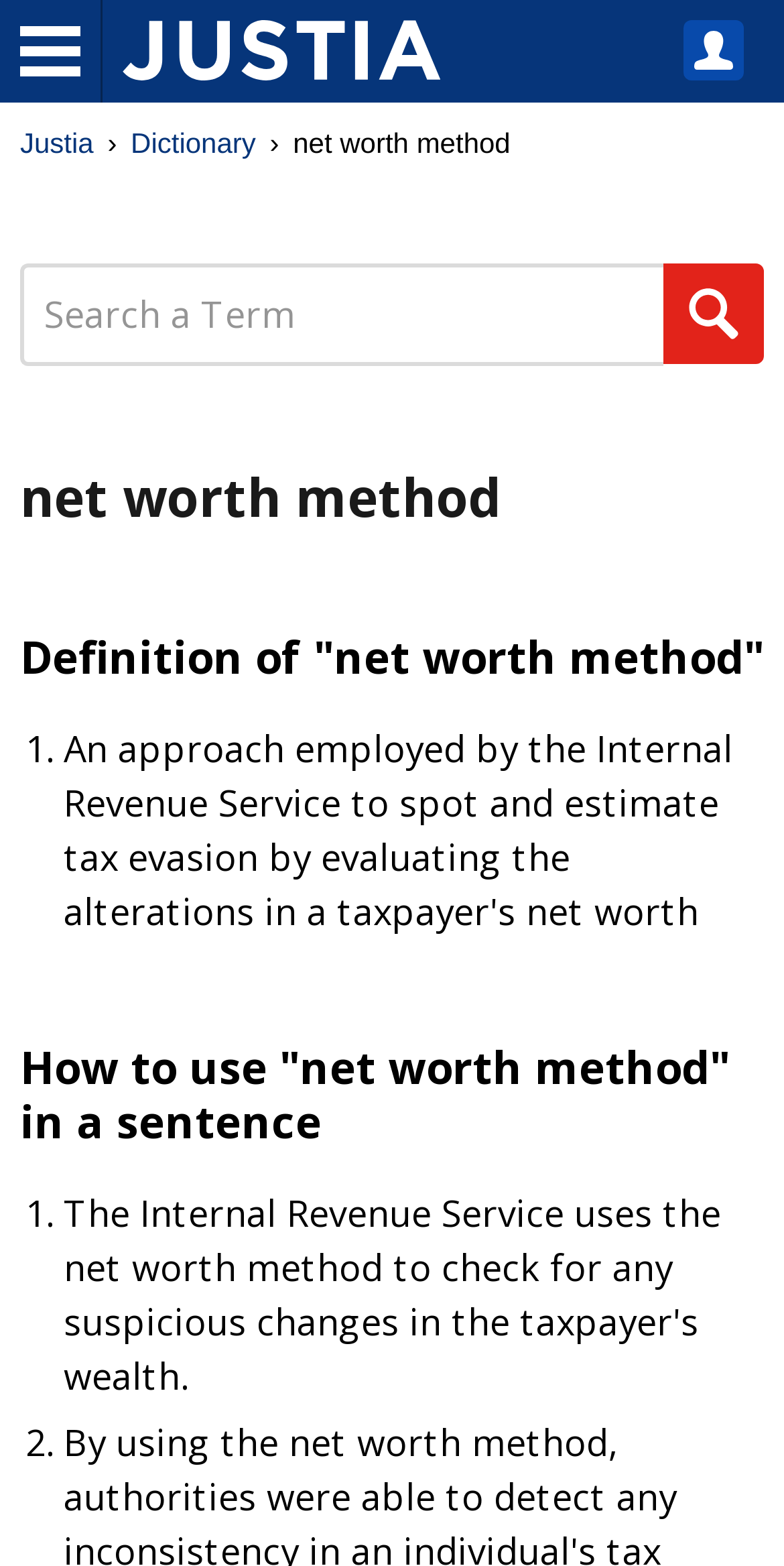How many list markers are there?
Give a one-word or short-phrase answer derived from the screenshot.

3